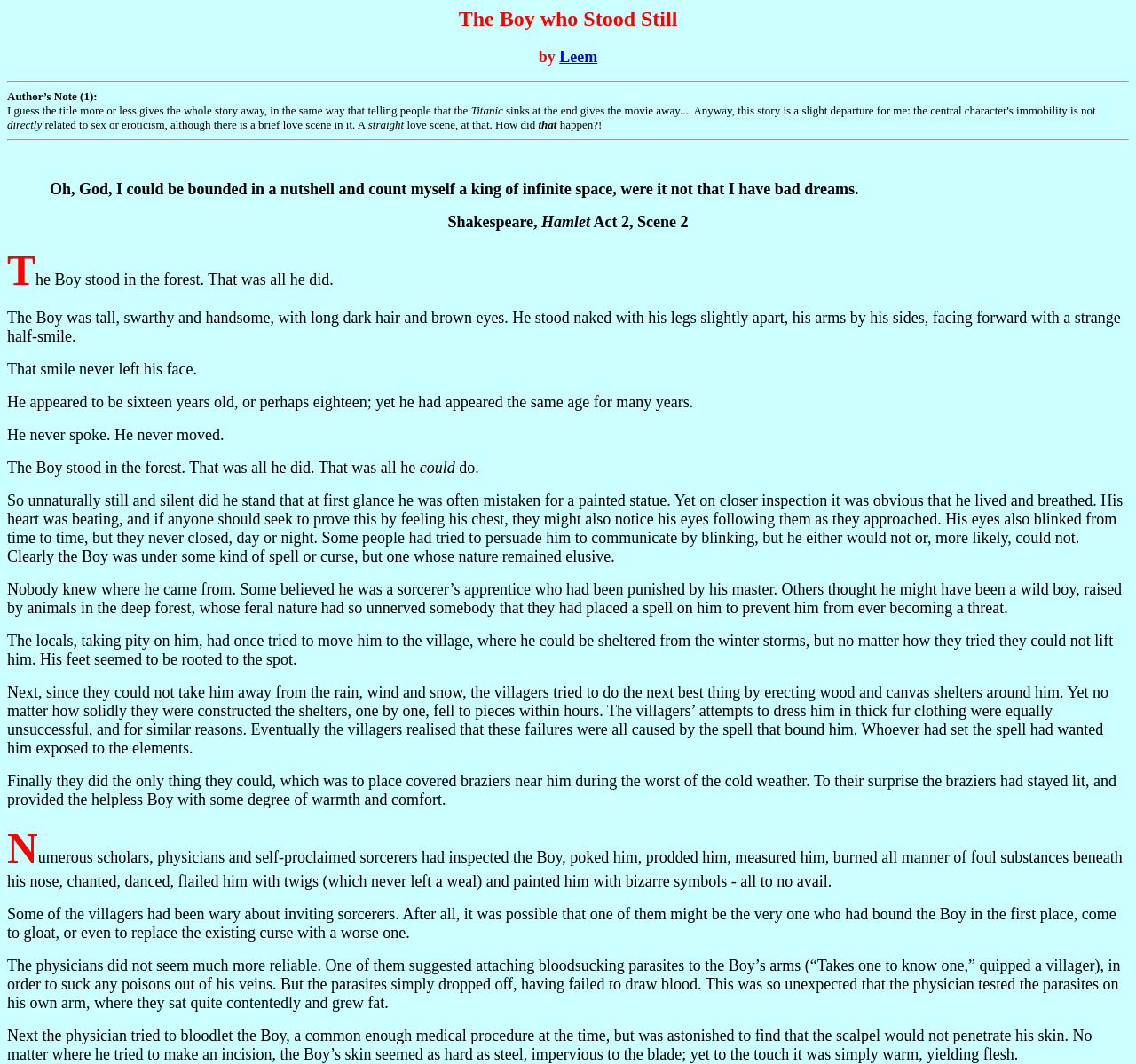Analyze the image and provide a detailed answer to the question: What is the quote from?

The quote 'Oh, God, I could be bounded in a nutshell and count myself a king of infinite space, were it not that I have bad dreams.' is attributed to Shakespeare, specifically from Act 2, Scene 2 of Hamlet.